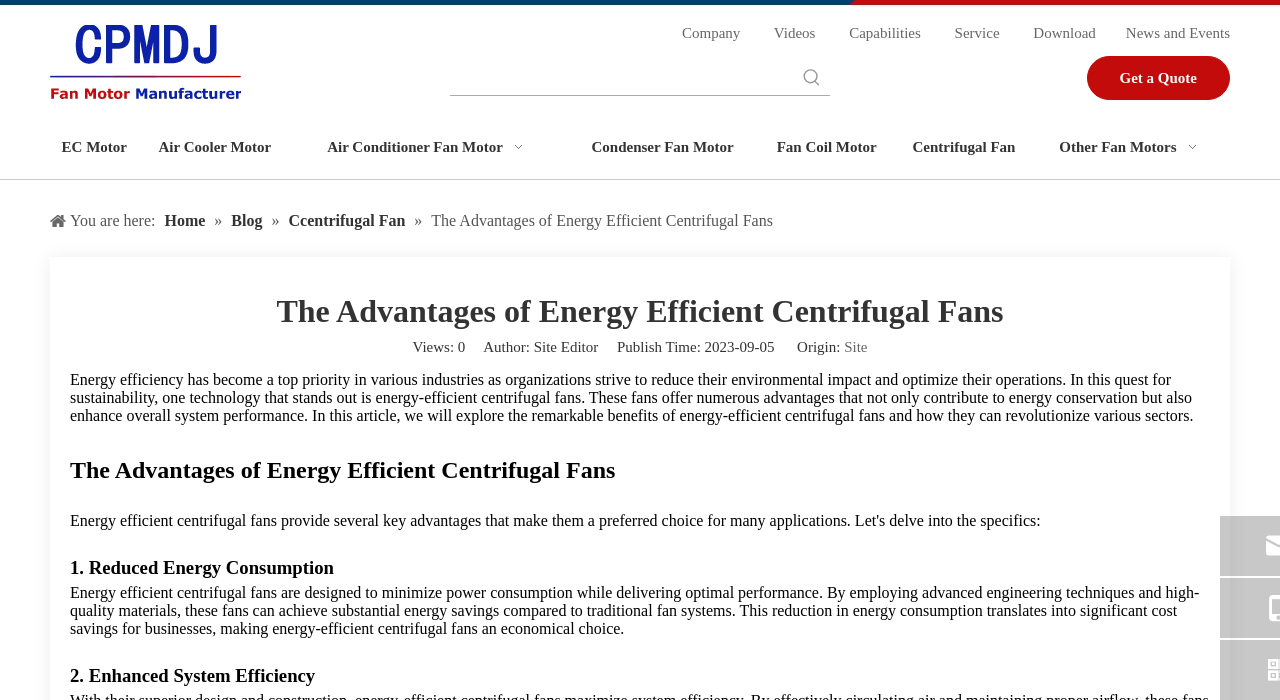Identify and provide the text of the main header on the webpage.

The Advantages of Energy Efficient Centrifugal Fans